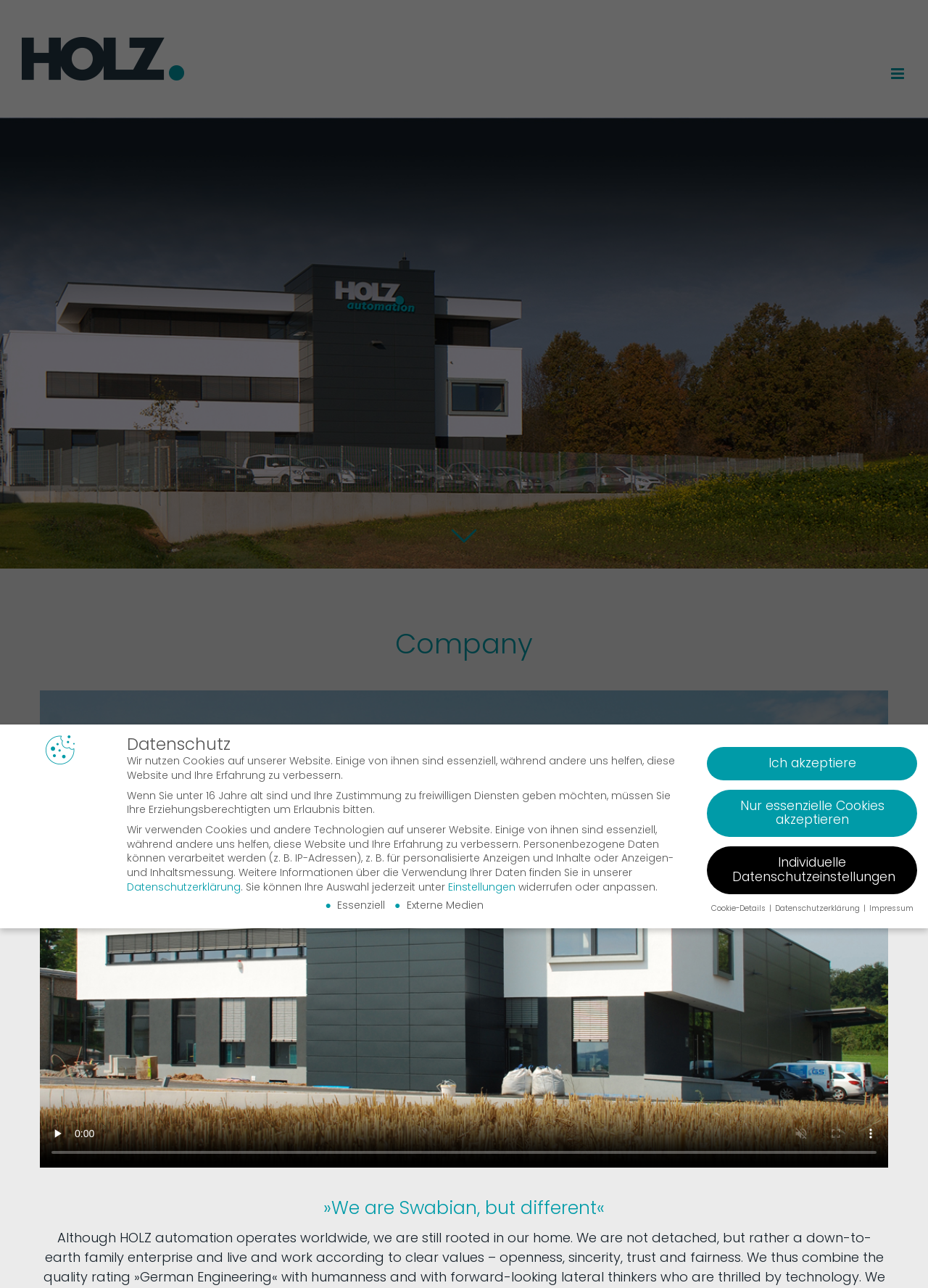Locate the bounding box coordinates of the element I should click to achieve the following instruction: "Read Datenschutzerklärung".

[0.137, 0.683, 0.259, 0.694]